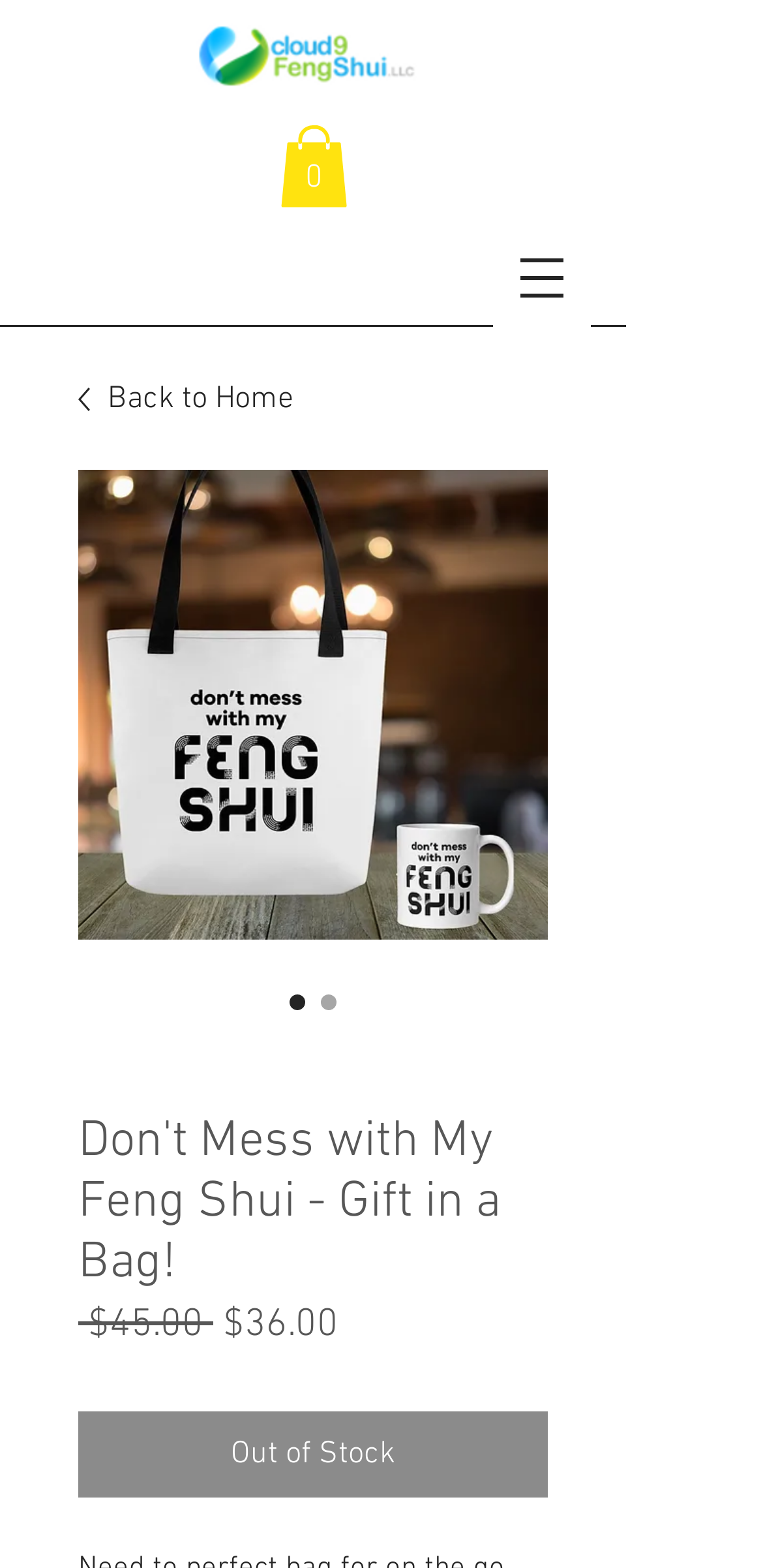Summarize the webpage with intricate details.

This webpage appears to be a product page for a gift item called "Don't Mess with My Feng Shui - Gift in a Bag!" on an e-commerce website called Cloud 9 Feng Shui. 

At the top left corner, there is a logo image with a white background. Next to the logo, there is a navigation menu button. On the right side of the top section, there is a link to the cart, which currently has 0 items. 

Below the top section, there is a large image of the product, "Don't Mess with My Feng Shui - Gift in a Bag!", which takes up most of the page. Above the product image, there is a link to go back to the home page, accompanied by a small icon. 

To the right of the product image, there are two radio buttons with the same product name, one of which is checked. Below the radio buttons, there is a heading with the product name, followed by the product price information. The original price is $45.00, and the sale price is $36.00. 

At the bottom of the page, there is a disabled "Out of Stock" button, indicating that the product is currently unavailable.